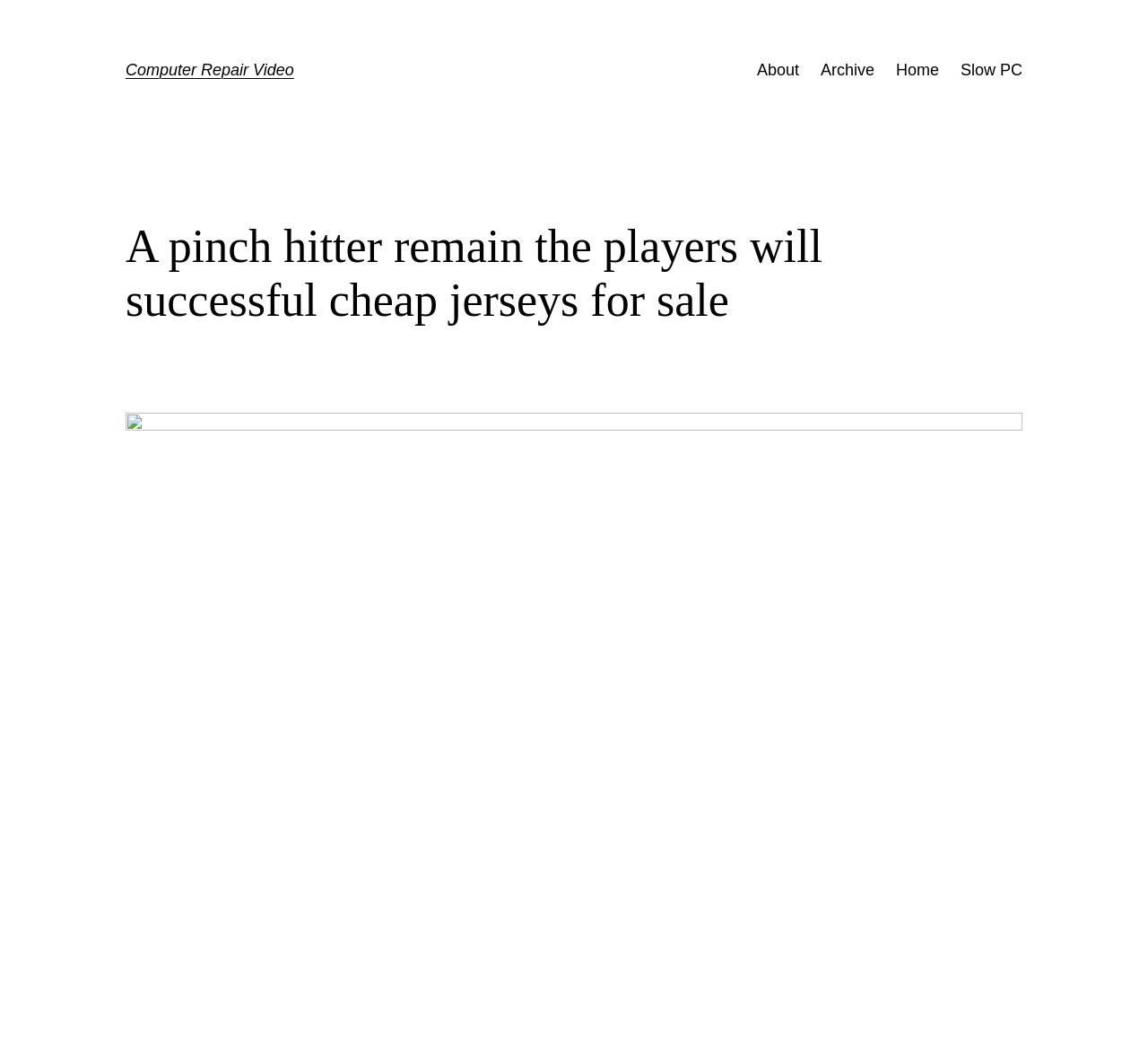Determine the main text heading of the webpage and provide its content.

Computer Repair Video